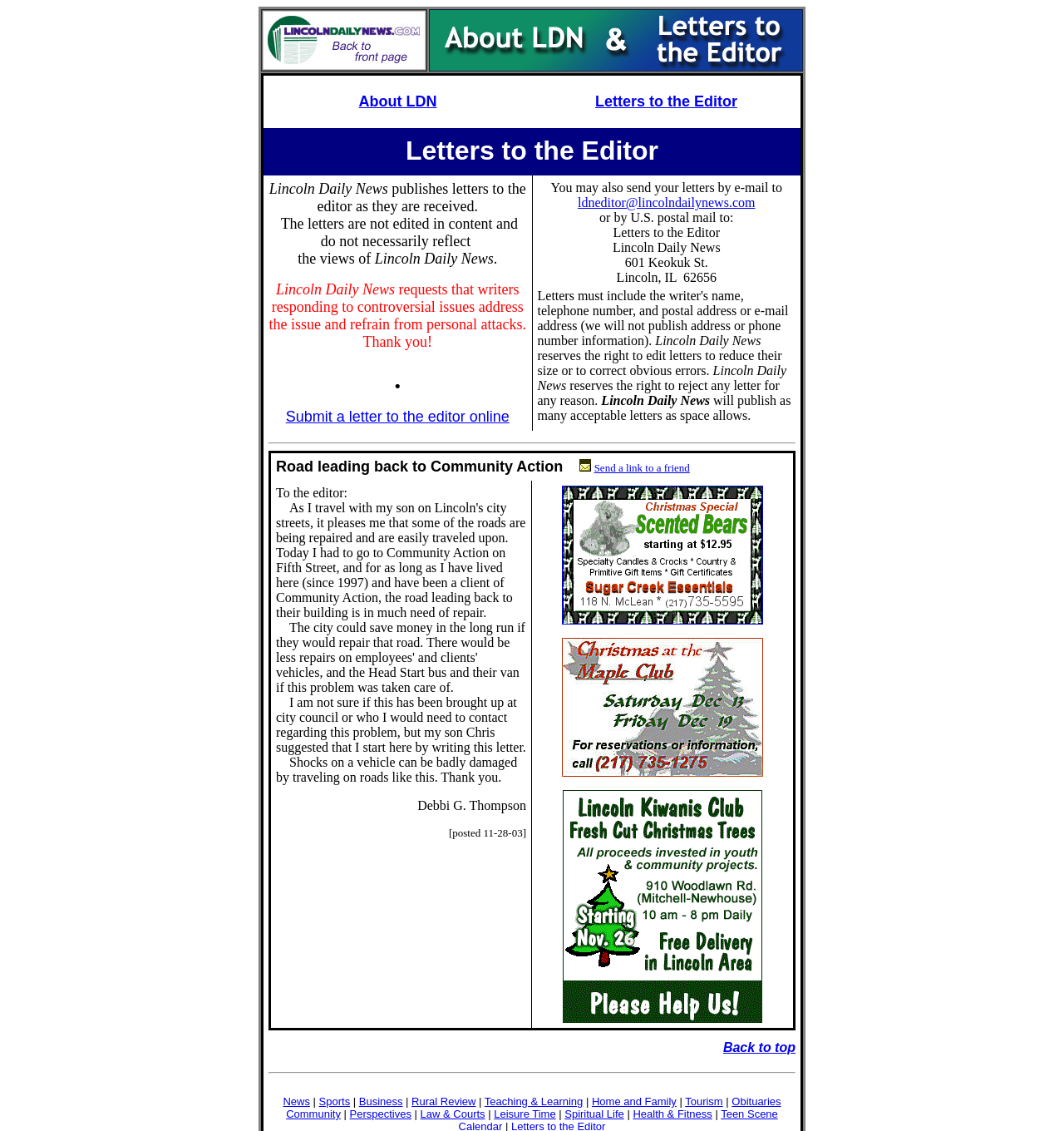Please determine the bounding box coordinates of the element to click on in order to accomplish the following task: "Click on Courses". Ensure the coordinates are four float numbers ranging from 0 to 1, i.e., [left, top, right, bottom].

None